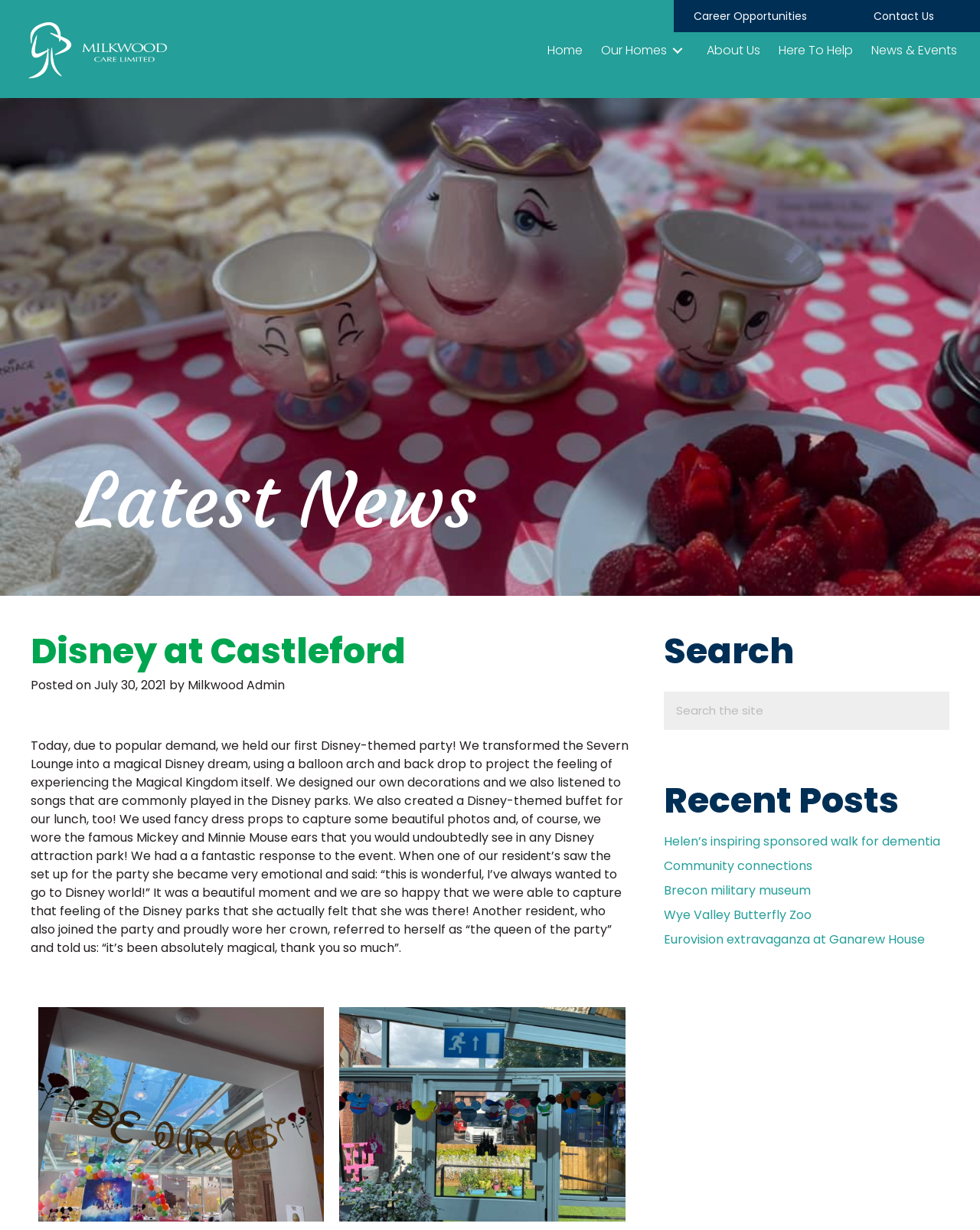Identify the bounding box coordinates for the UI element described as: "Home". The coordinates should be provided as four floats between 0 and 1: [left, top, right, bottom].

[0.551, 0.027, 0.602, 0.055]